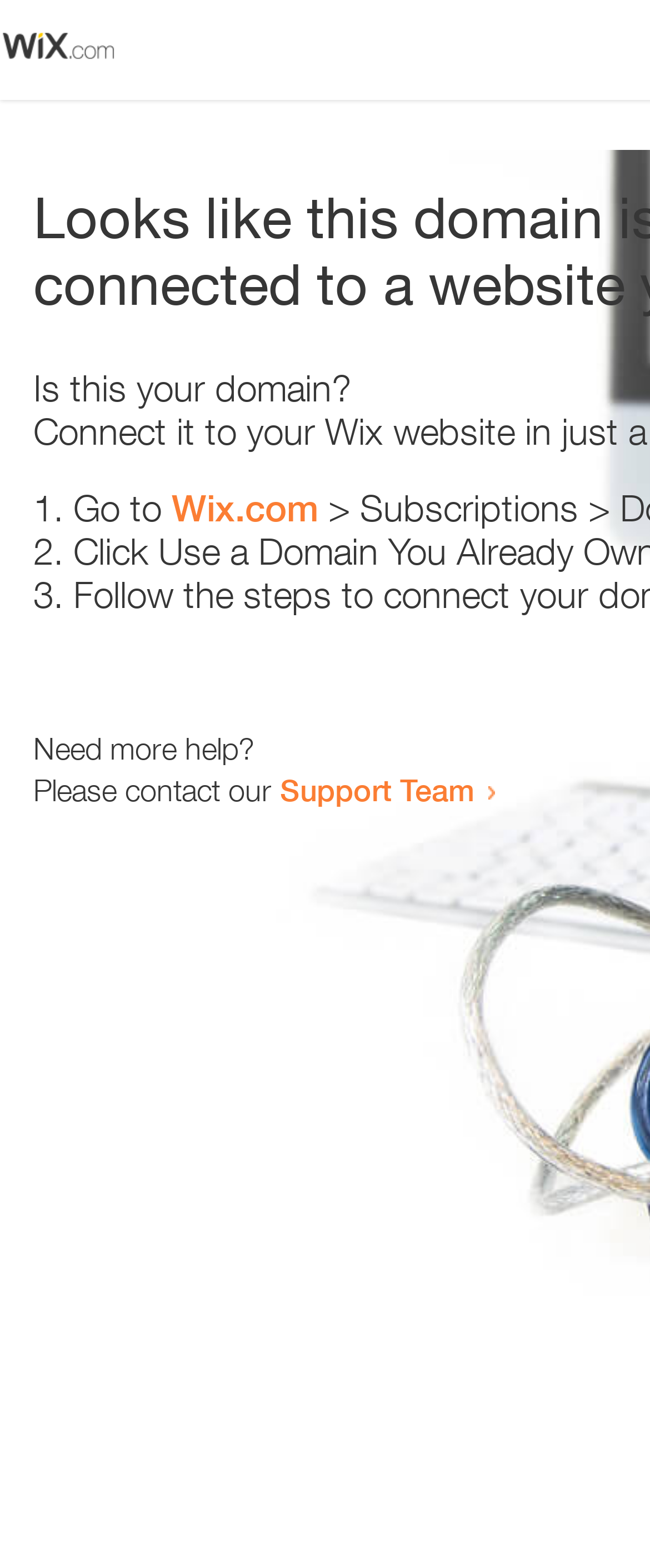Where can you contact for more help?
Using the image, respond with a single word or phrase.

Support Team